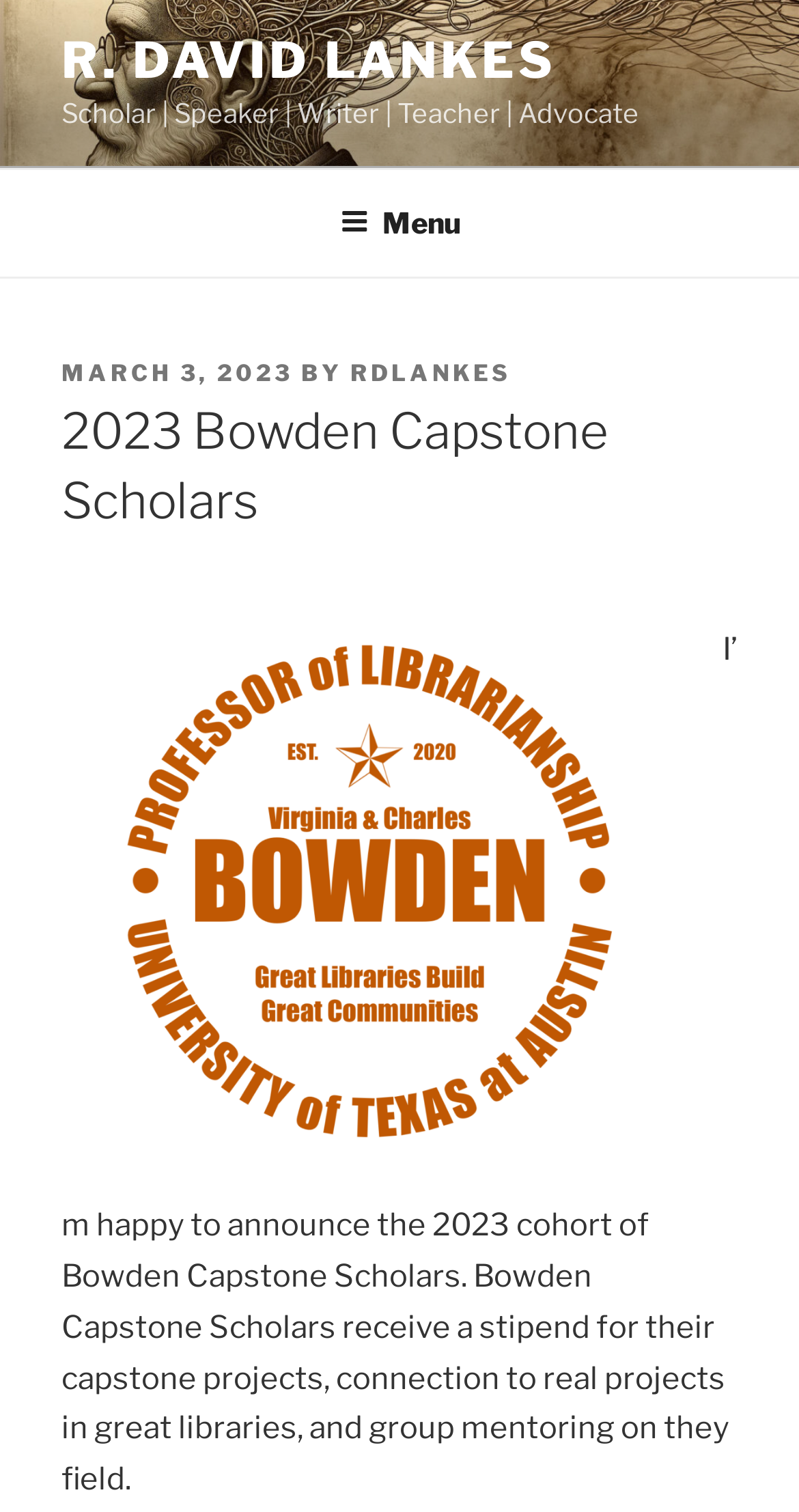What is the date of the post?
Use the screenshot to answer the question with a single word or phrase.

MARCH 3, 2023